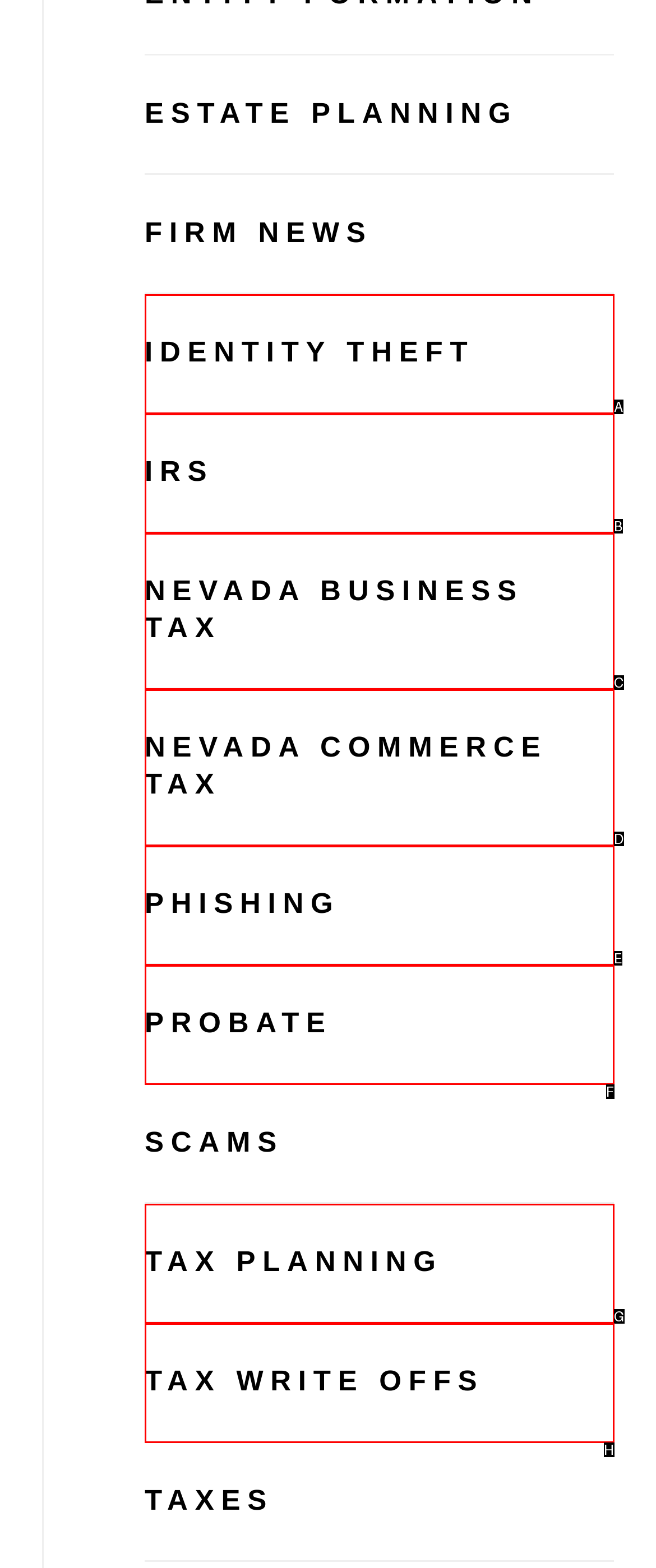From the options shown, which one fits the description: nevada business tax? Respond with the appropriate letter.

C